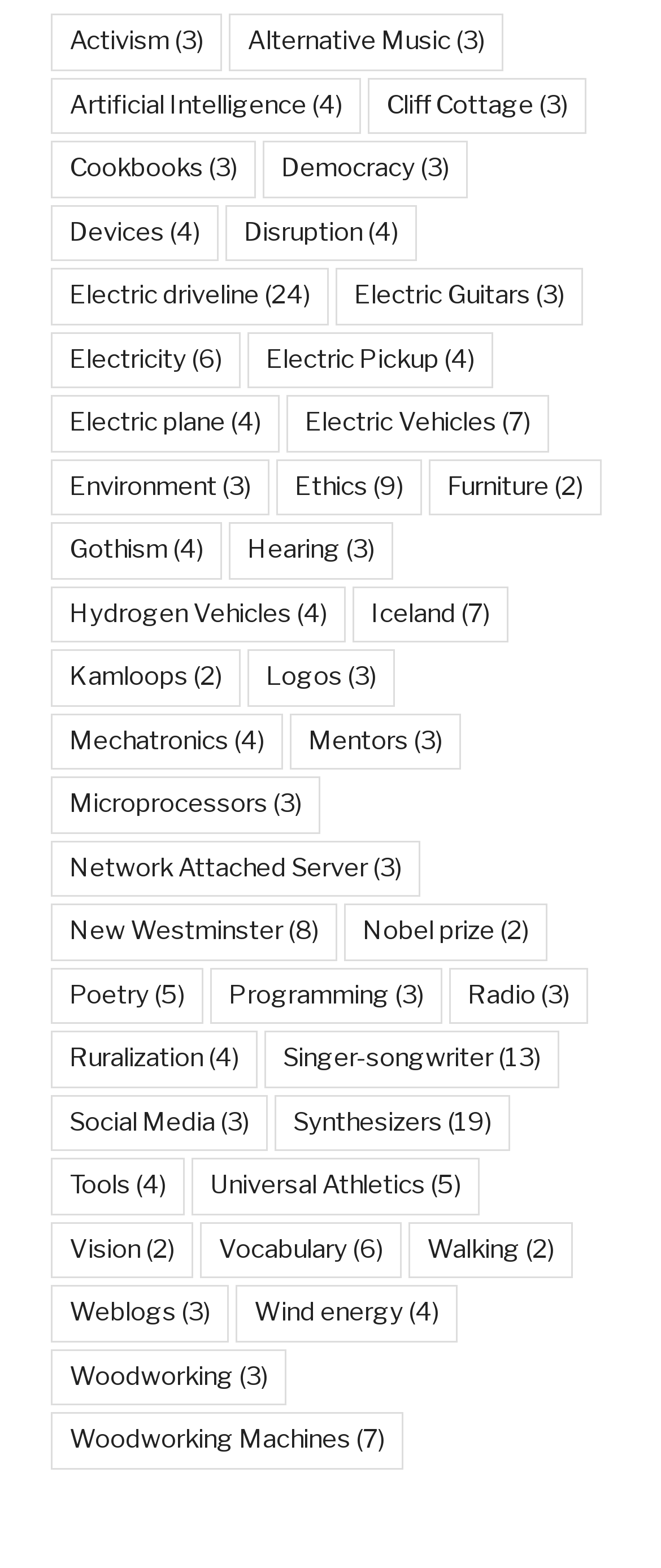Determine the bounding box coordinates for the HTML element described here: "Network Attached Server (3)".

[0.077, 0.536, 0.636, 0.572]